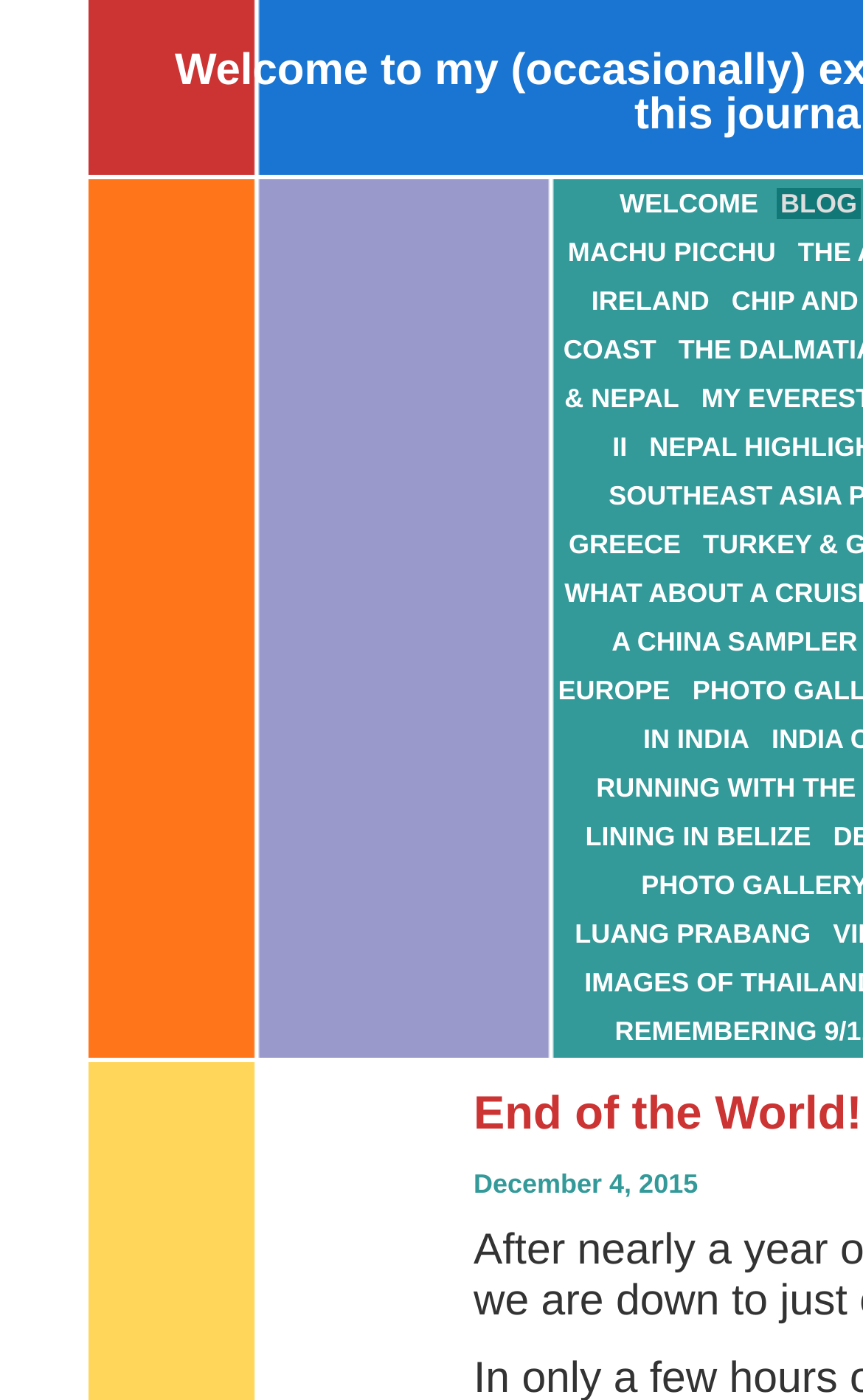Locate and generate the text content of the webpage's heading.

Welcome to my (occasionally) exotic and (often) unbelievable adventures. I will update this journal frequently when I am traveling.